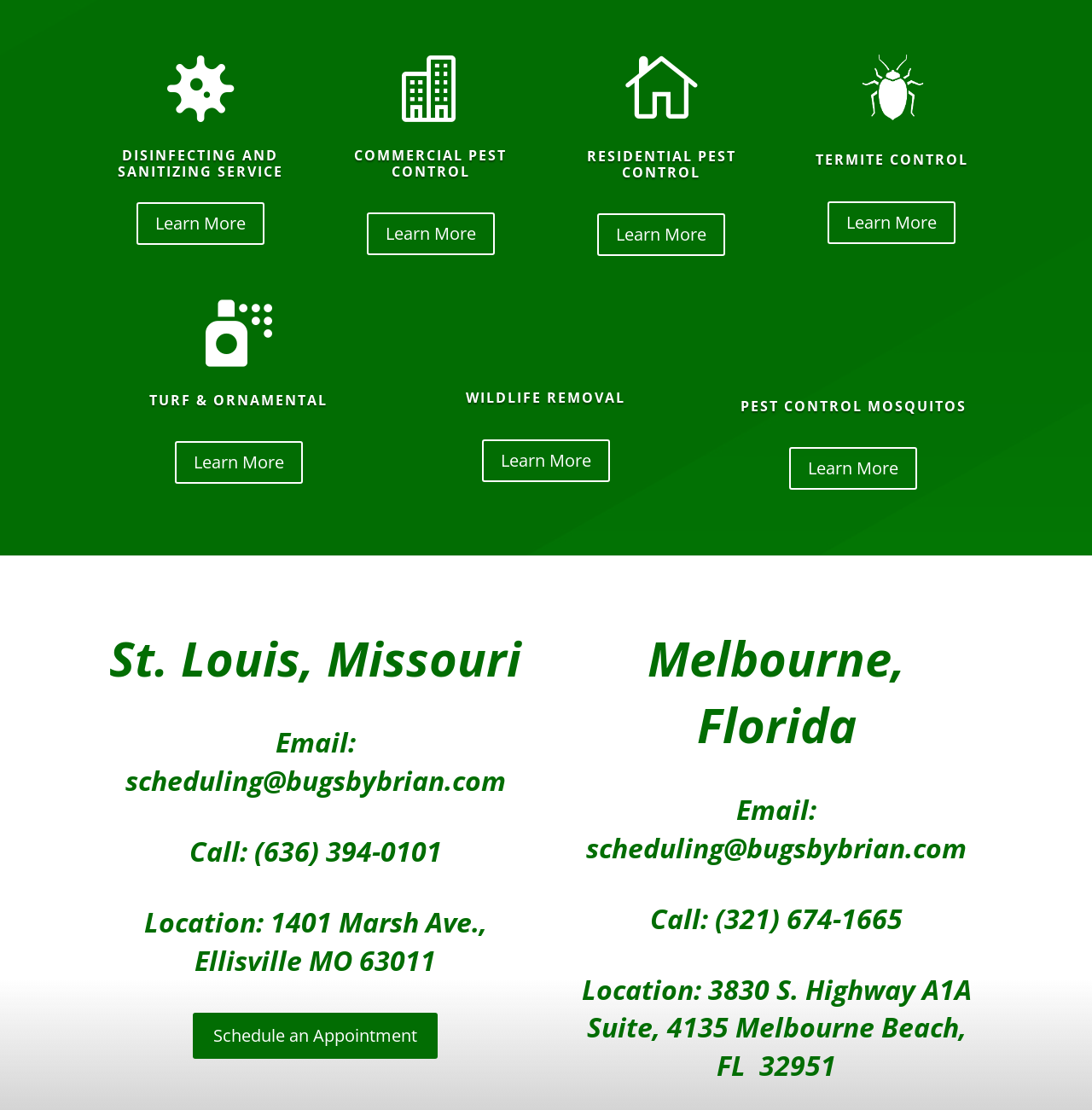Specify the bounding box coordinates of the area to click in order to execute this command: 'Email to scheduling@bugsbybrian.com'. The coordinates should consist of four float numbers ranging from 0 to 1, and should be formatted as [left, top, right, bottom].

[0.115, 0.687, 0.463, 0.72]